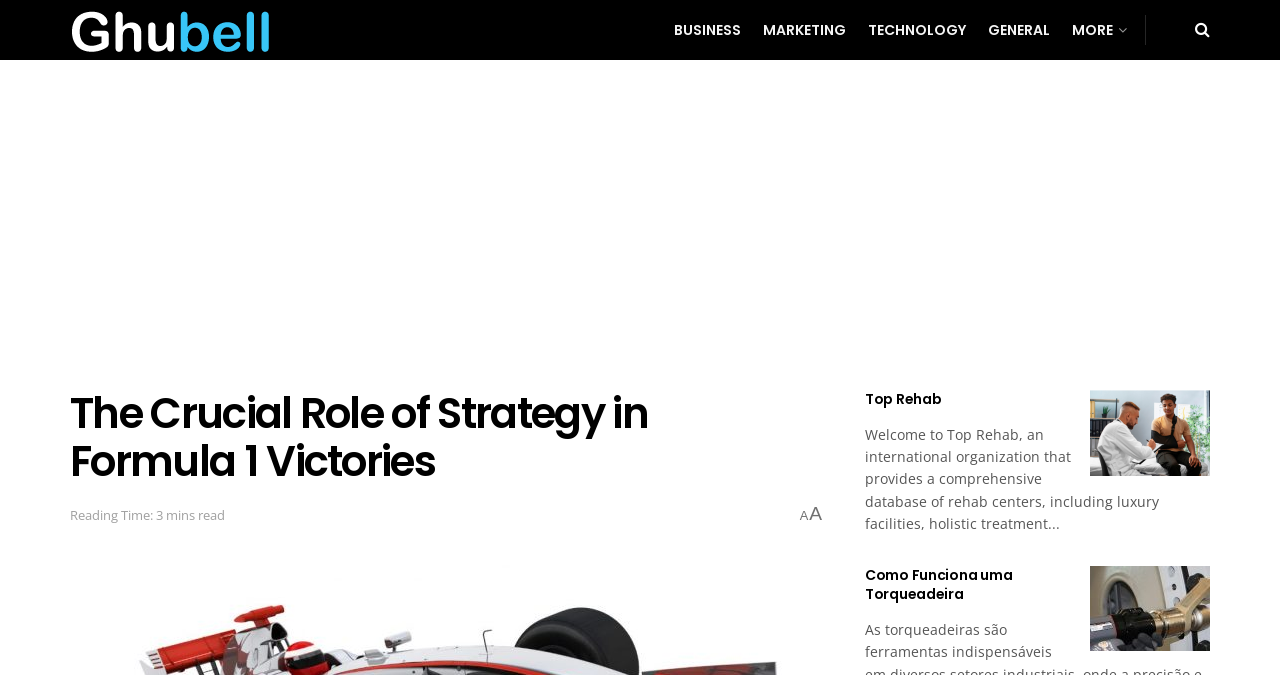Describe all the significant parts and information present on the webpage.

This webpage is about the crucial role of strategy in Formula 1 victories. At the top left, there is a link to "ghubell" accompanied by a small image. On the top right, there are five links to different categories: "BUSINESS", "MARKETING", "TECHNOLOGY", "GENERAL", and "MORE" with an arrow icon. Next to these links, there is a small icon link.

Below the top section, there is a large advertisement iframe that spans almost the entire width of the page. 

The main content of the page starts with a heading that repeats the title "The Crucial Role of Strategy in Formula 1 Victories". Below the heading, there is a text indicating that the article takes 3 minutes to read.

The article itself is divided into sections, each with a heading and a brief description. The first section is about "Top Rehab", an international organization that provides a database of rehab centers. This section includes a link to "Top Rehab" with an accompanying image, as well as a brief text describing the organization.

The second section is about "Como Funciona uma Torqueadeira", which appears to be a topic related to Formula 1 racing. This section also includes a link with an image and a brief text describing the topic.